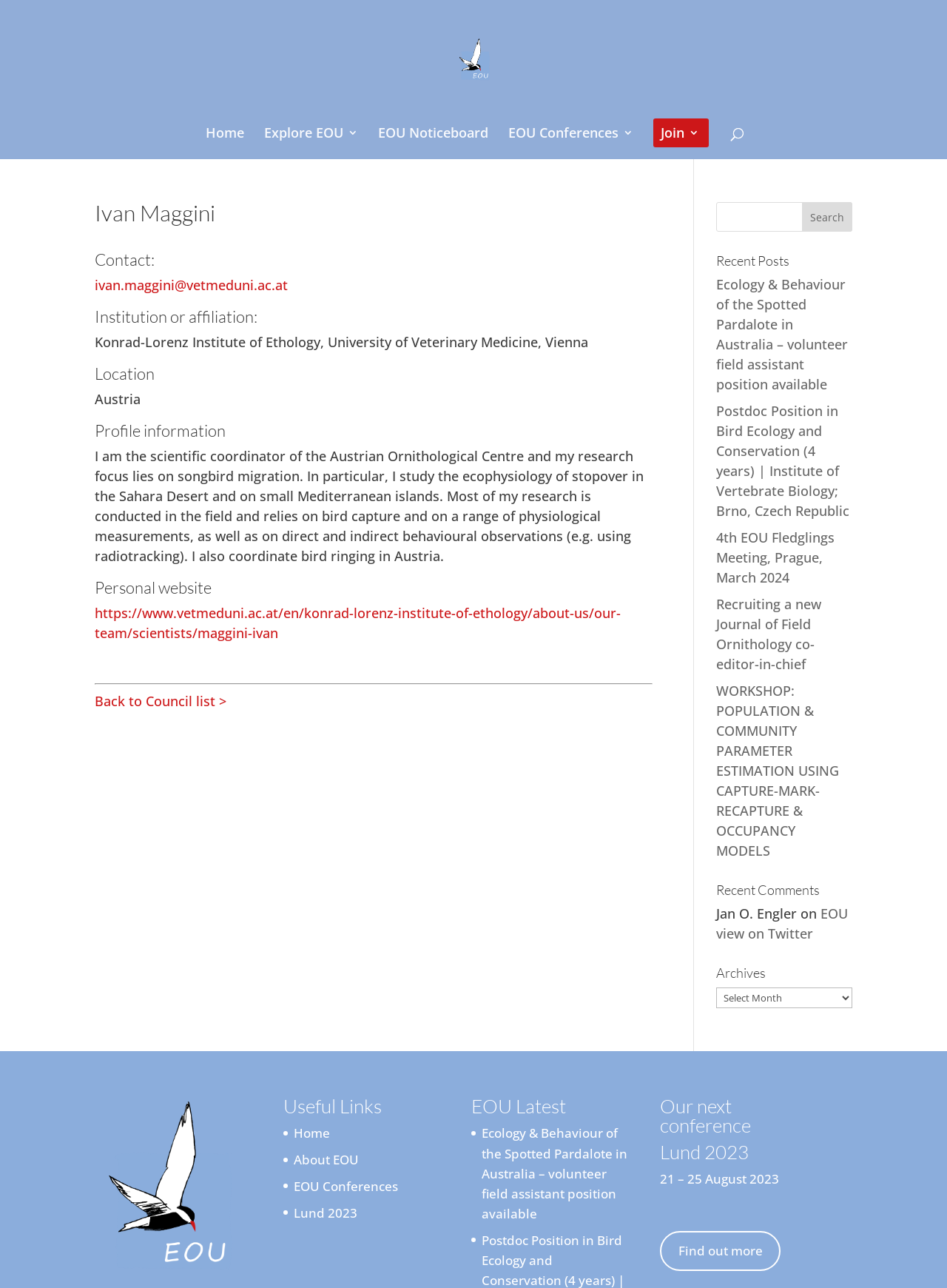Articulate a complete and detailed caption of the webpage elements.

The webpage is about Ivan Maggini, a researcher affiliated with the Konrad-Lorenz Institute of Ethology, University of Veterinary Medicine, Vienna. At the top of the page, there is a navigation menu with links to "Home", "Explore EOU 3", "EOU Noticeboard", "EOU Conferences 3", and "Join 3". Below the navigation menu, there is a section with Ivan Maggini's profile information, including his name, contact email, institution, location, and a brief description of his research focus.

To the right of Ivan's profile section, there is a search bar with a "Search" button. Below the search bar, there are sections for "Recent Posts", "Recent Comments", and "Archives". The "Recent Posts" section lists several links to articles, including "Ecology & Behaviour of the Spotted Pardalote in Australia – volunteer field assistant position available" and "Postdoc Position in Bird Ecology and Conservation (4 years) | Institute of Vertebrate Biology; Brno, Czech Republic". The "Recent Comments" section shows a comment from "Jan O. Engler" and a link to "EOU view on Twitter". The "Archives" section has a dropdown menu with links to archived content.

At the bottom of the page, there are several sections with useful links, including "Useful Links", "EOU Latest", and "Our next conference". The "Useful Links" section has links to "Home", "About EOU", "EOU Conferences", and "Lund 2023". The "EOU Latest" section lists several links to articles, including "Ecology & Behaviour of the Spotted Pardalote in Australia – volunteer field assistant position available". The "Our next conference" section has information about the "Lund 2023" conference, including the dates "21 – 25 August 2023" and a link to "Find out more".